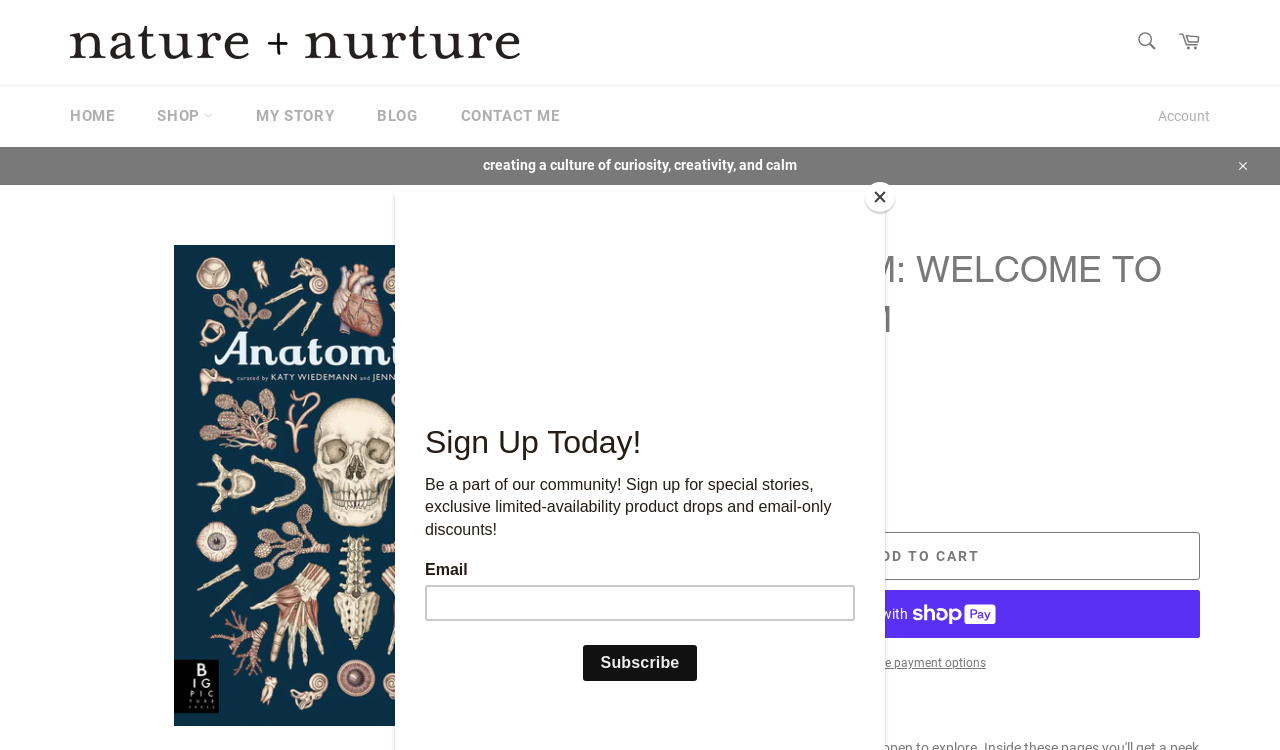Based on what you see in the screenshot, provide a thorough answer to this question: What is the price of the item?

The price of the item can be found in the static text '$37.99' which is located below the 'Regular price' text. This text is situated in the layout table with bounding box coordinates [0.508, 0.465, 0.555, 0.497].